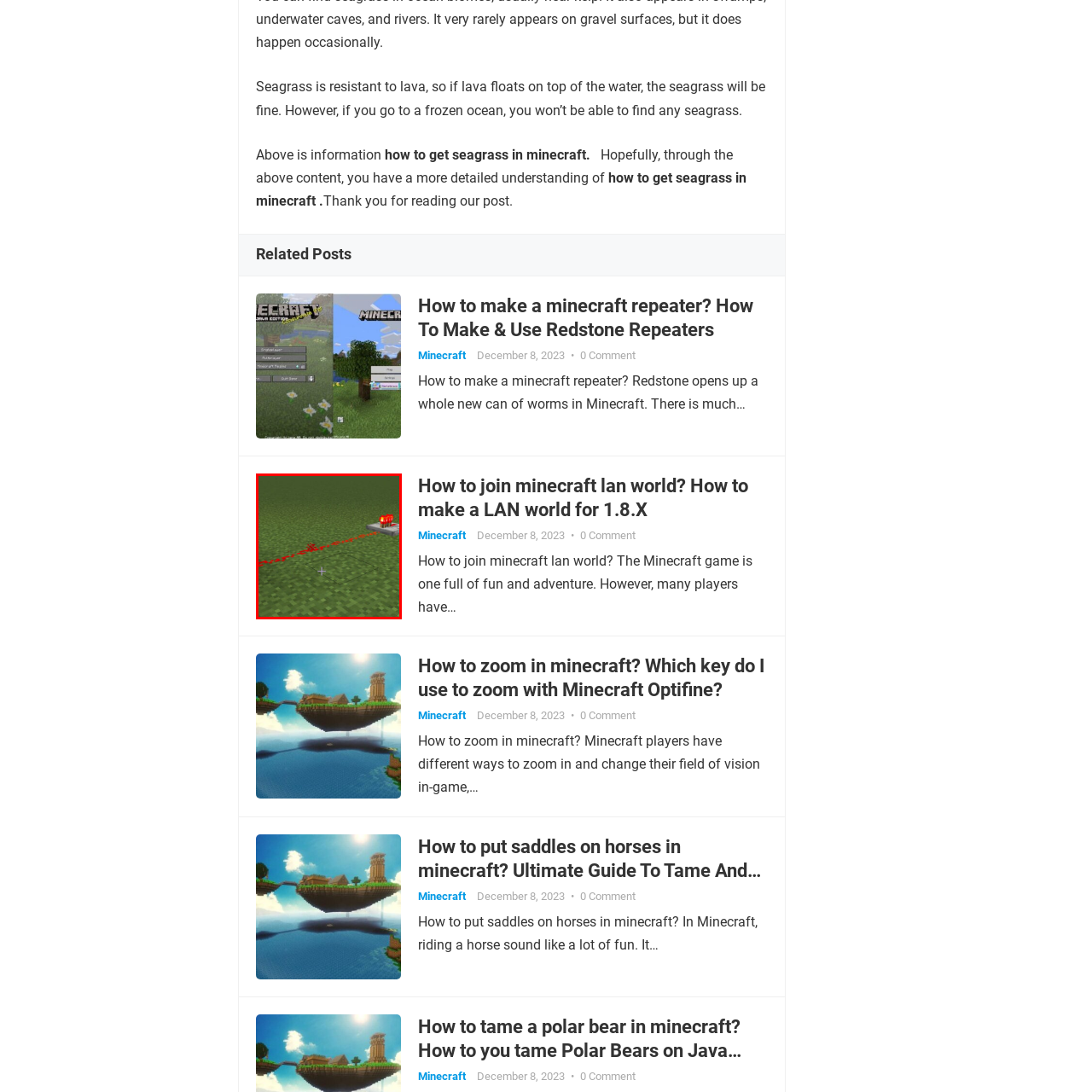View the portion of the image inside the red box and respond to the question with a succinct word or phrase: What is the function of the redstone torches?

Indicating circuit activity